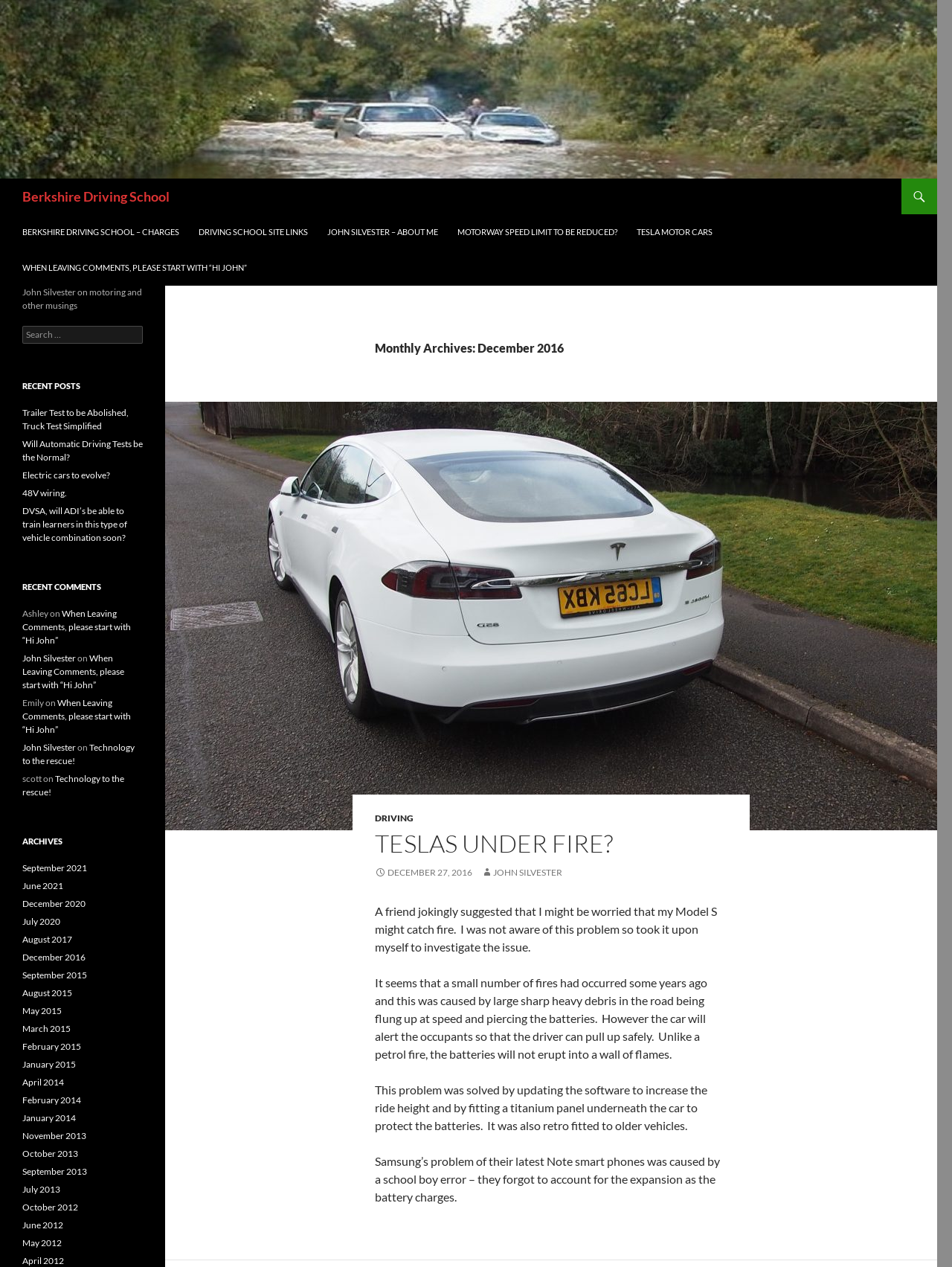Please give a one-word or short phrase response to the following question: 
What is the purpose of the search box?

To search the website